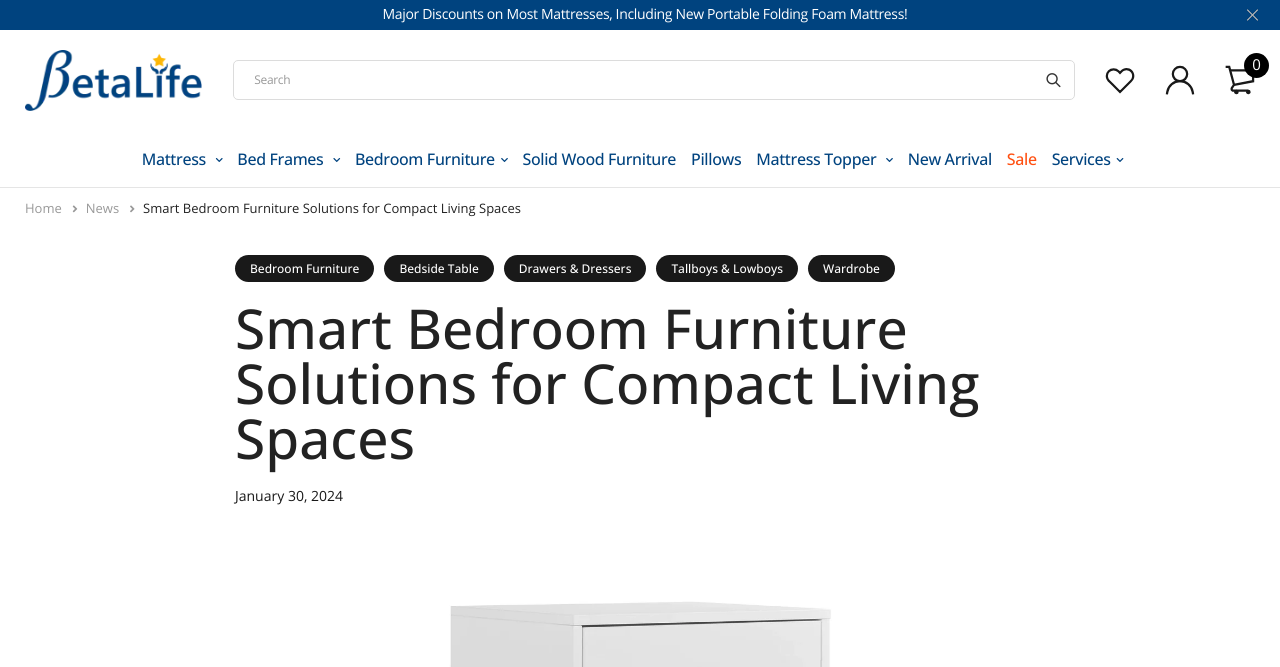Please give the bounding box coordinates of the area that should be clicked to fulfill the following instruction: "View Mattress options". The coordinates should be in the format of four float numbers from 0 to 1, i.e., [left, top, right, bottom].

[0.111, 0.196, 0.174, 0.28]